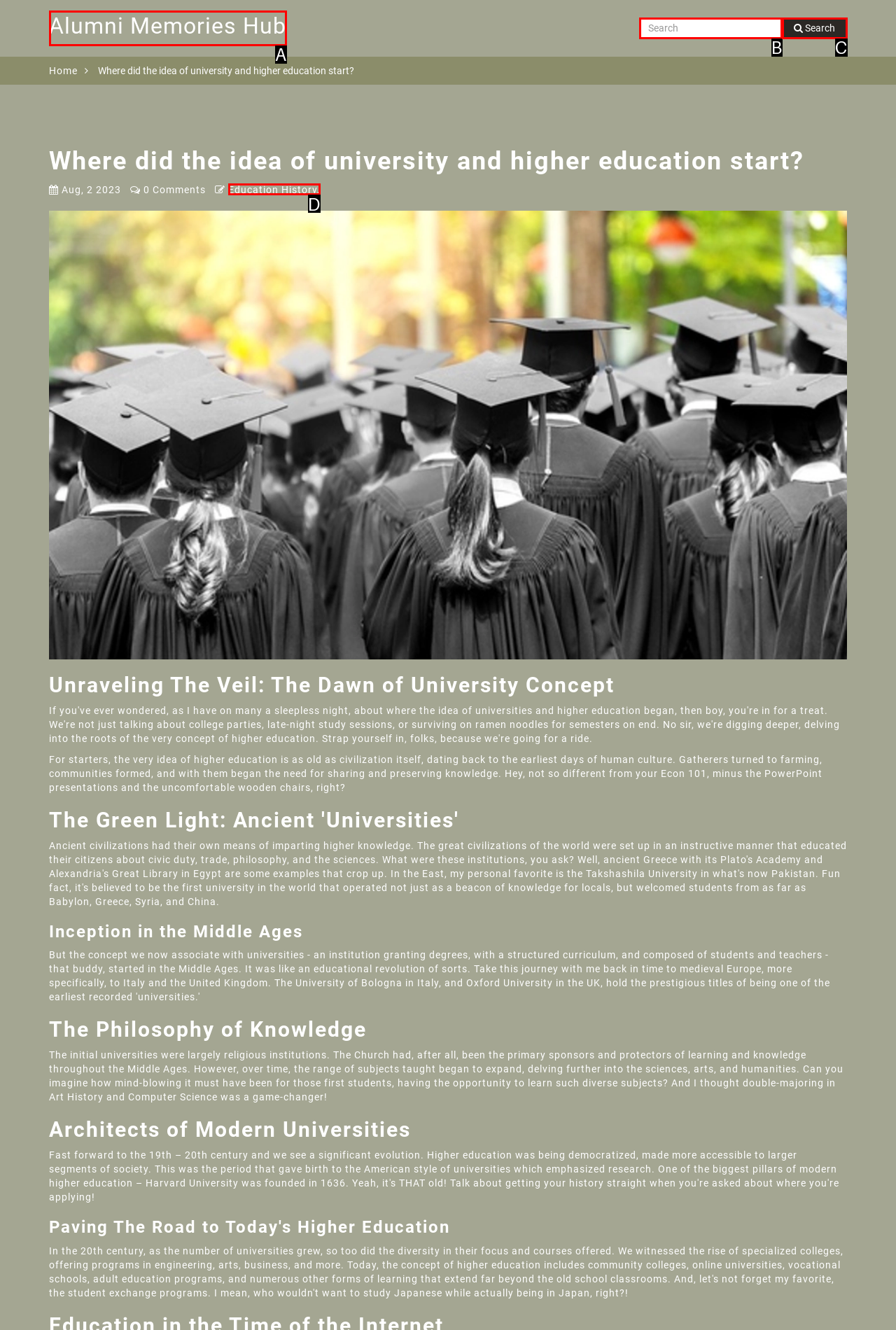Find the option that matches this description: About Our Company
Provide the corresponding letter directly.

None